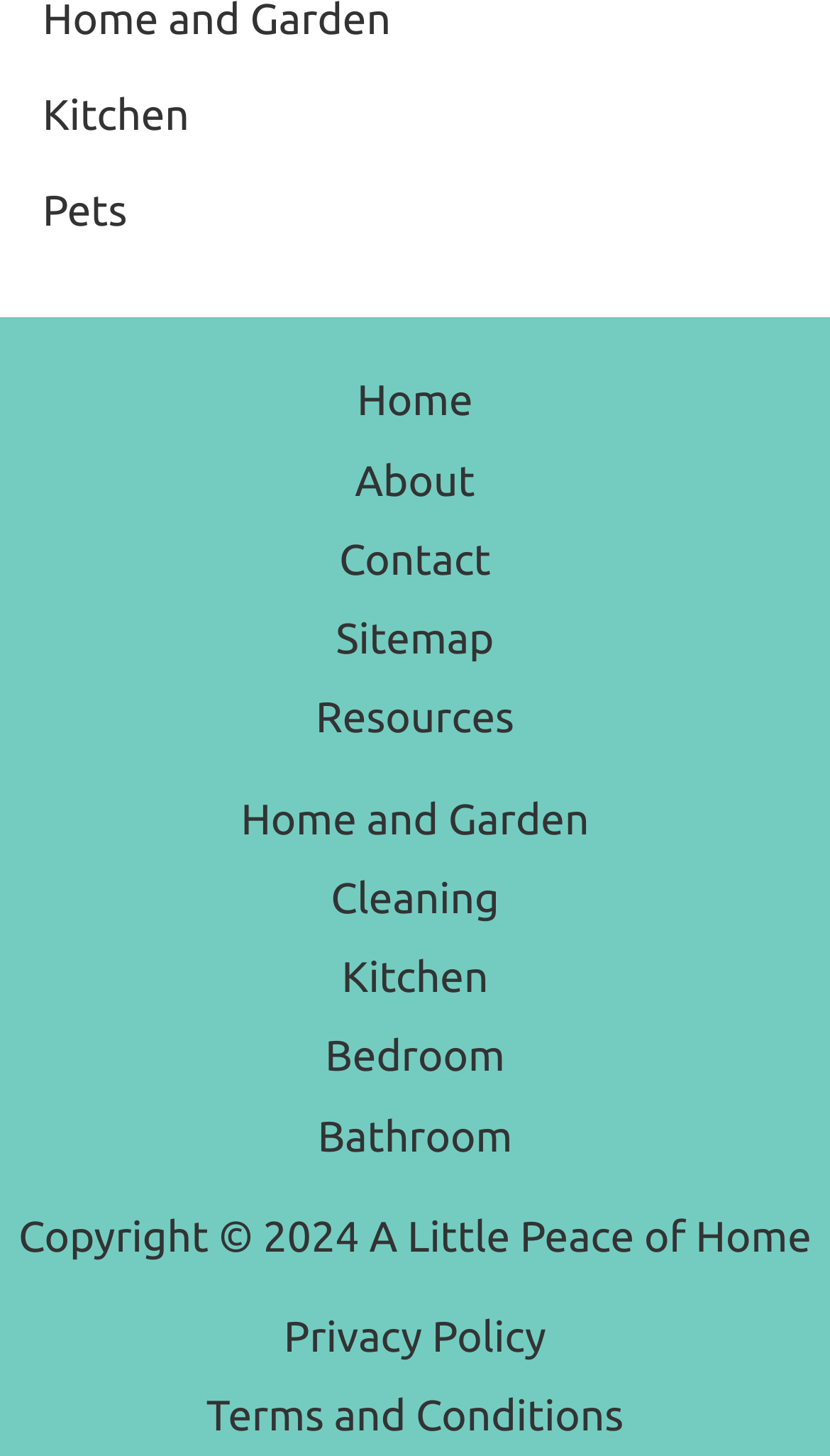Could you please study the image and provide a detailed answer to the question:
What is the last link in the footer widget?

I looked at the footer widget and found that the links are 'Home and Garden', 'Cleaning', 'Kitchen', 'Bedroom', and 'Bathroom', and the last link is 'Bathroom'.